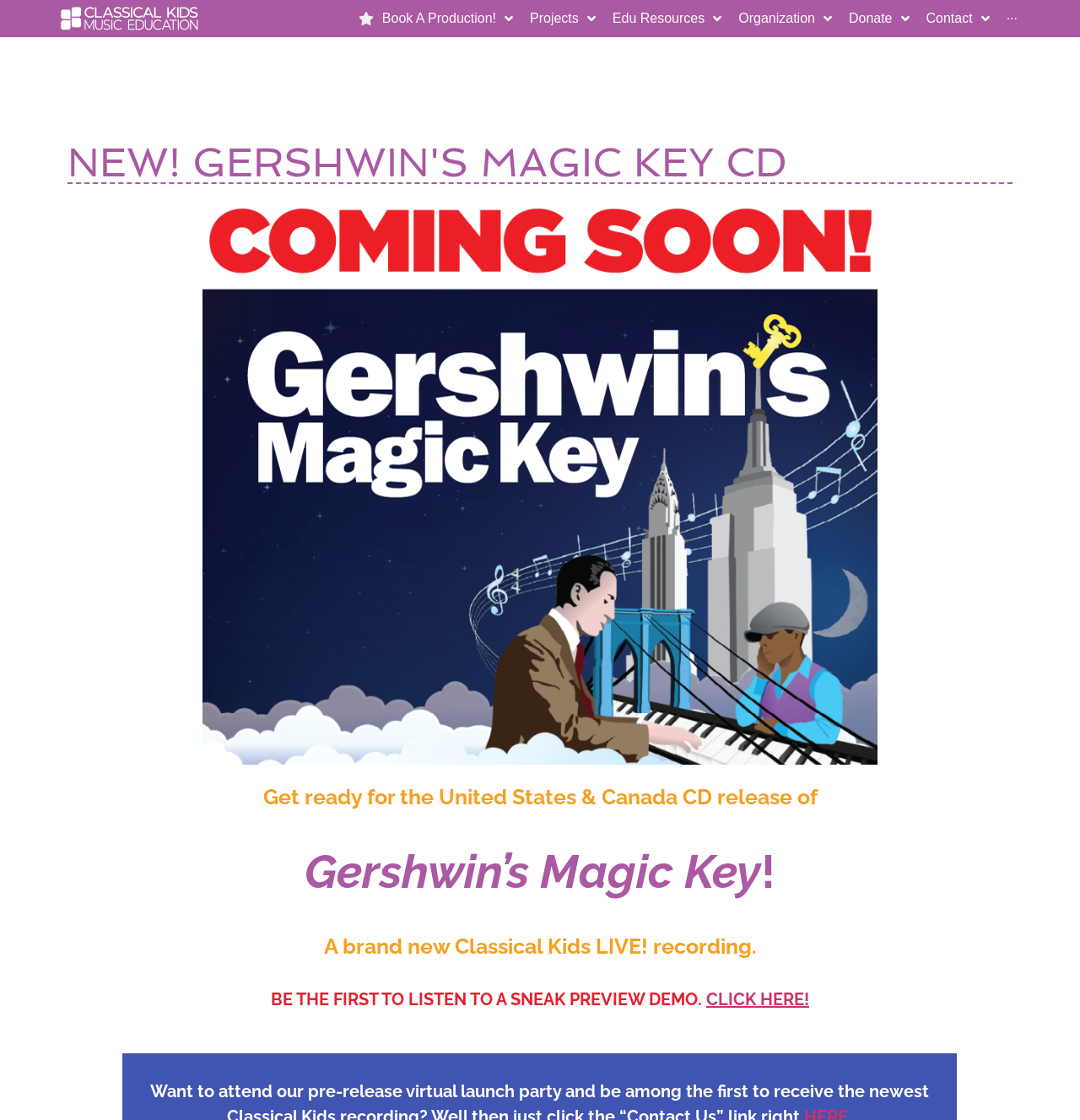Answer the question below using just one word or a short phrase: 
What is the type of recording?

Live